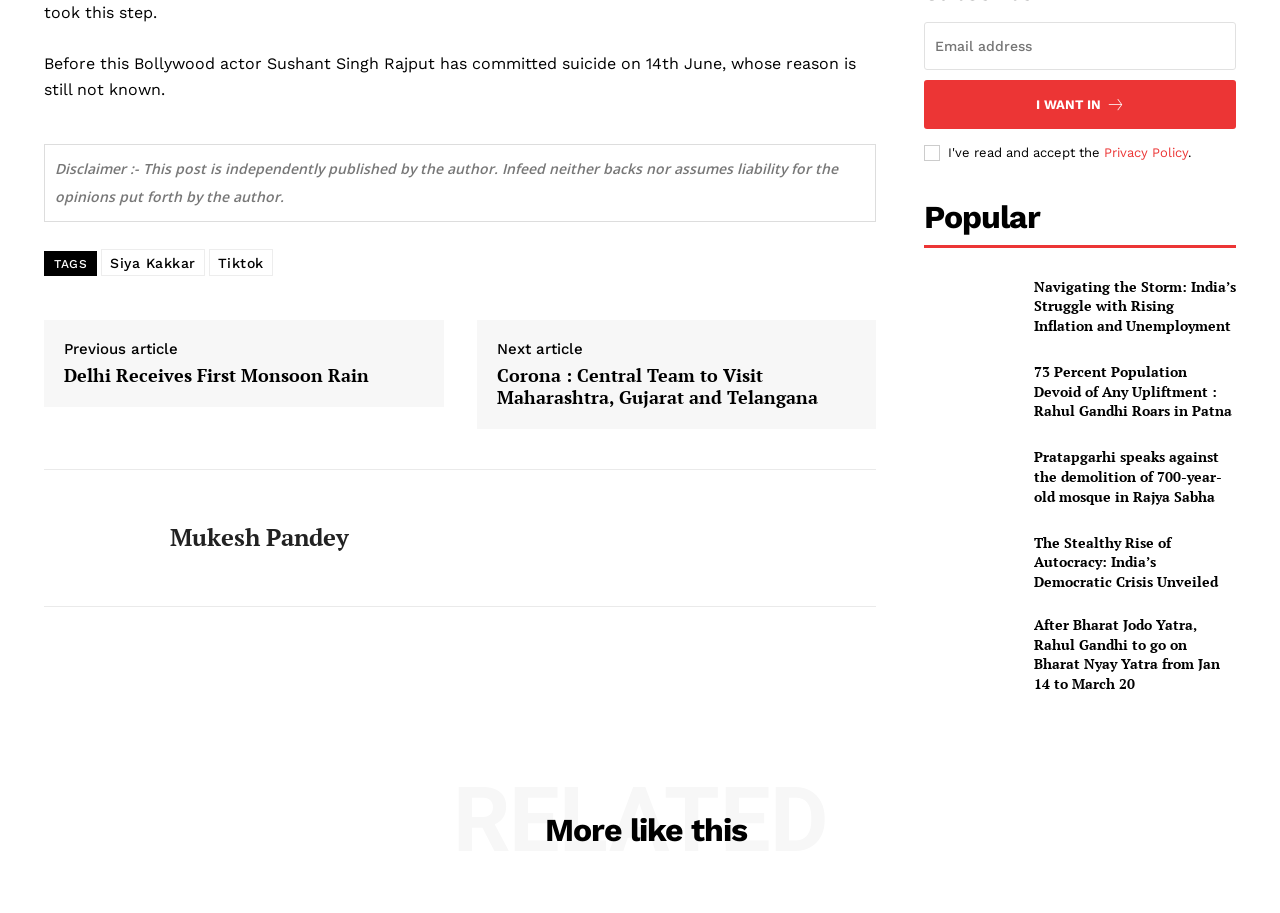Locate the UI element described by Siya Kakkar in the provided webpage screenshot. Return the bounding box coordinates in the format (top-left x, top-left y, bottom-right x, bottom-right y), ensuring all values are between 0 and 1.

[0.079, 0.273, 0.16, 0.303]